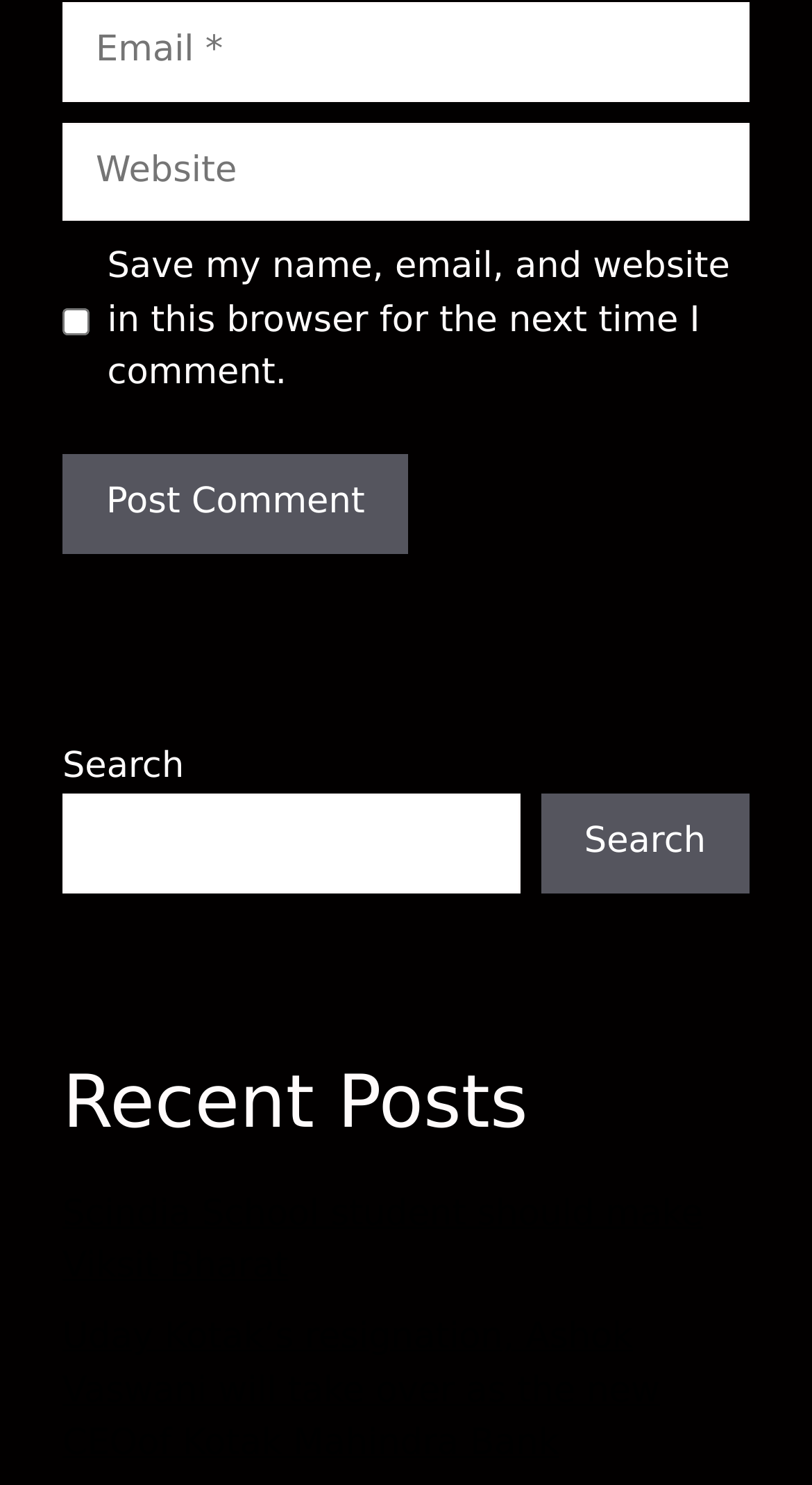Locate the bounding box coordinates of the region to be clicked to comply with the following instruction: "Search for something". The coordinates must be four float numbers between 0 and 1, in the form [left, top, right, bottom].

[0.077, 0.535, 0.64, 0.601]